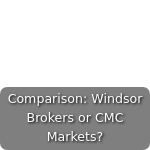Explain the image in a detailed way.

This image represents a section titled "Comparison: Windsor Brokers or CMC Markets?" which likely serves as a part of an article or post that analyzes the differences and features between two financial brokerage firms. The title indicates a detailed examination aimed at helping potential investors or traders make informed decisions regarding which platform to choose based on factors such as fees, services, and user experience. The design is minimalistic, emphasizing clarity and accessibility for readers seeking comparative insights into these specific forex trading options.